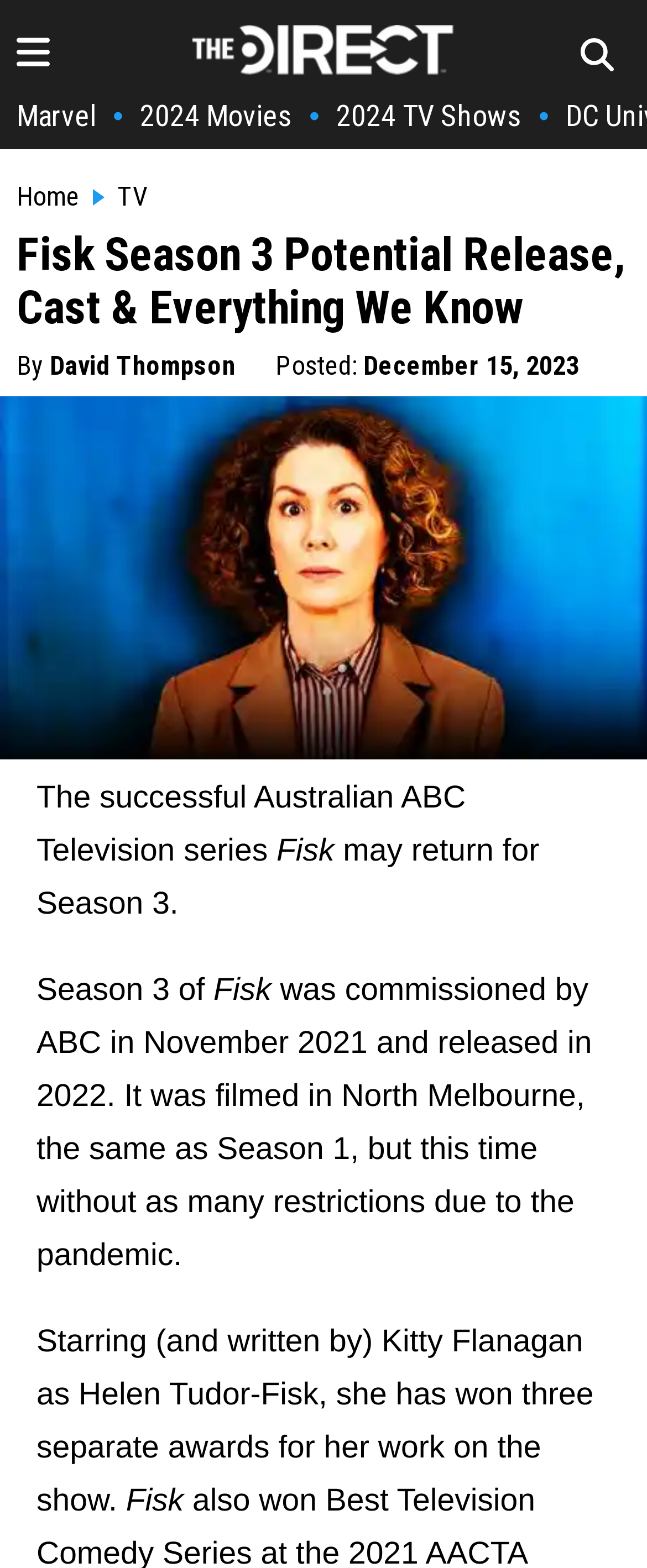Please give a succinct answer to the question in one word or phrase:
When was Season 3 of Fisk commissioned?

November 2021